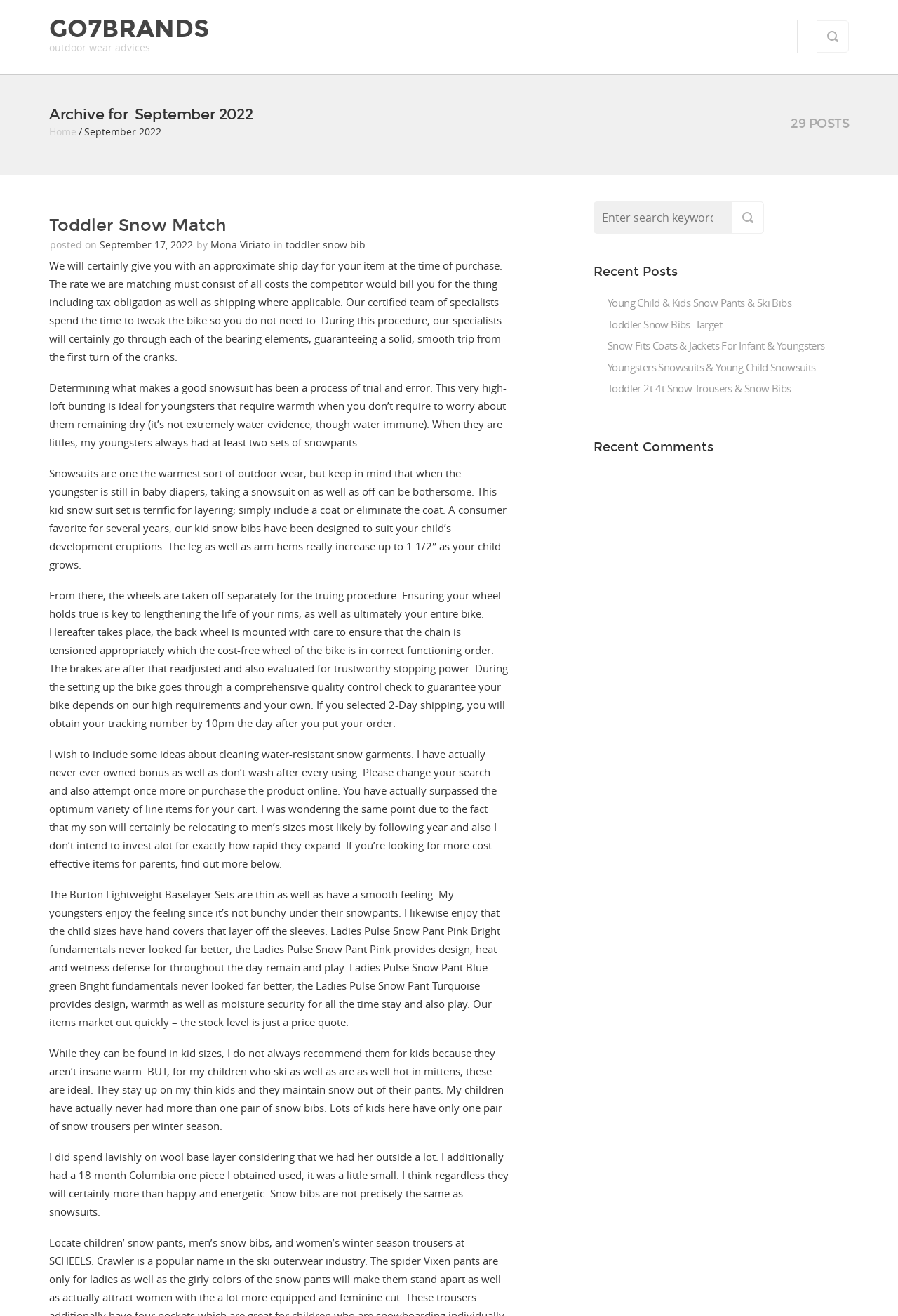Examine the screenshot and answer the question in as much detail as possible: What is the website about?

Based on the webpage content, I can see that the website is about outdoor wear, specifically snow wear for toddlers and kids. The webpage has multiple sections discussing snow bibs, snow pants, and other related topics.